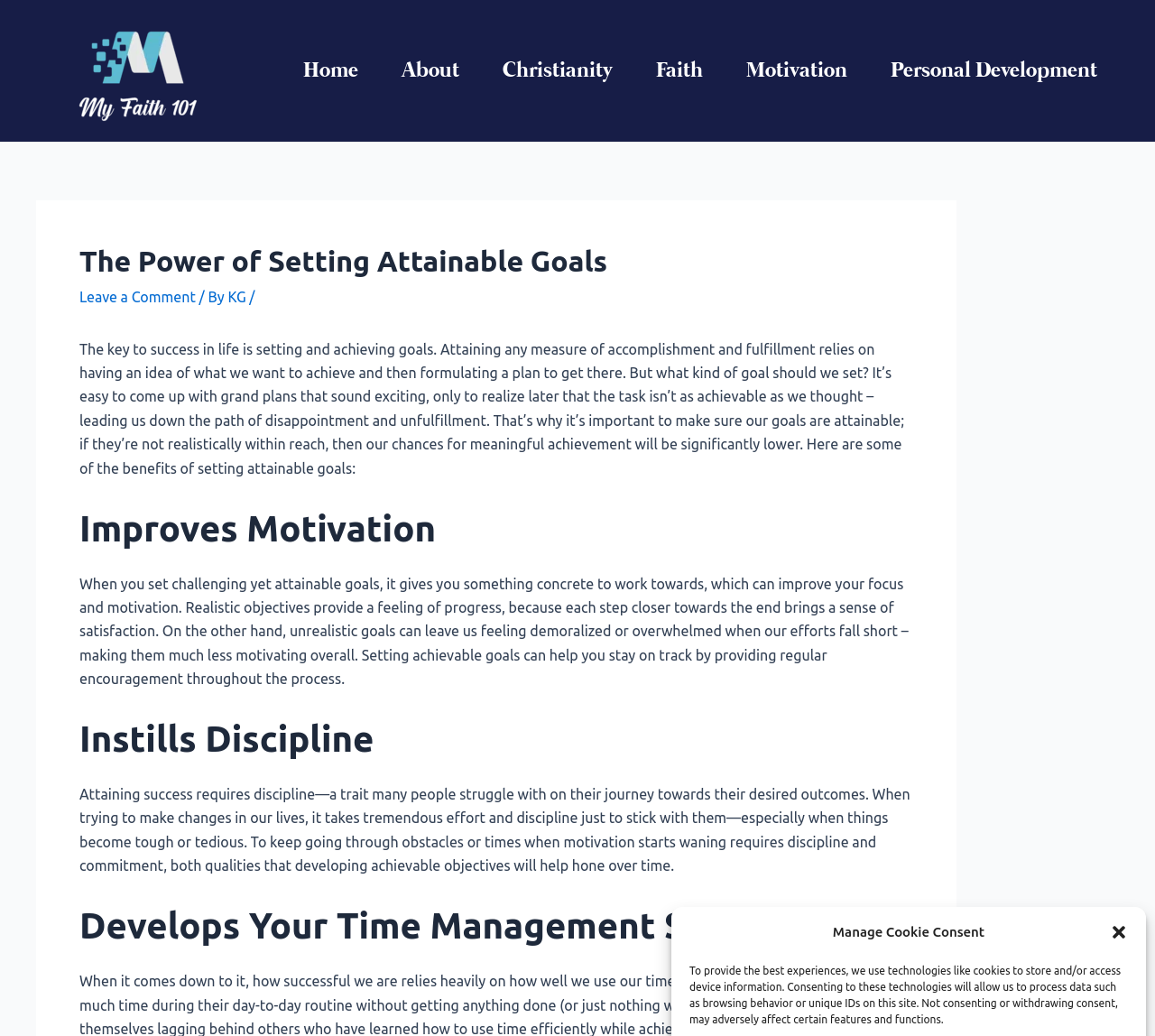Find the bounding box coordinates for the area that should be clicked to accomplish the instruction: "Click the Close dialog button".

[0.961, 0.891, 0.977, 0.909]